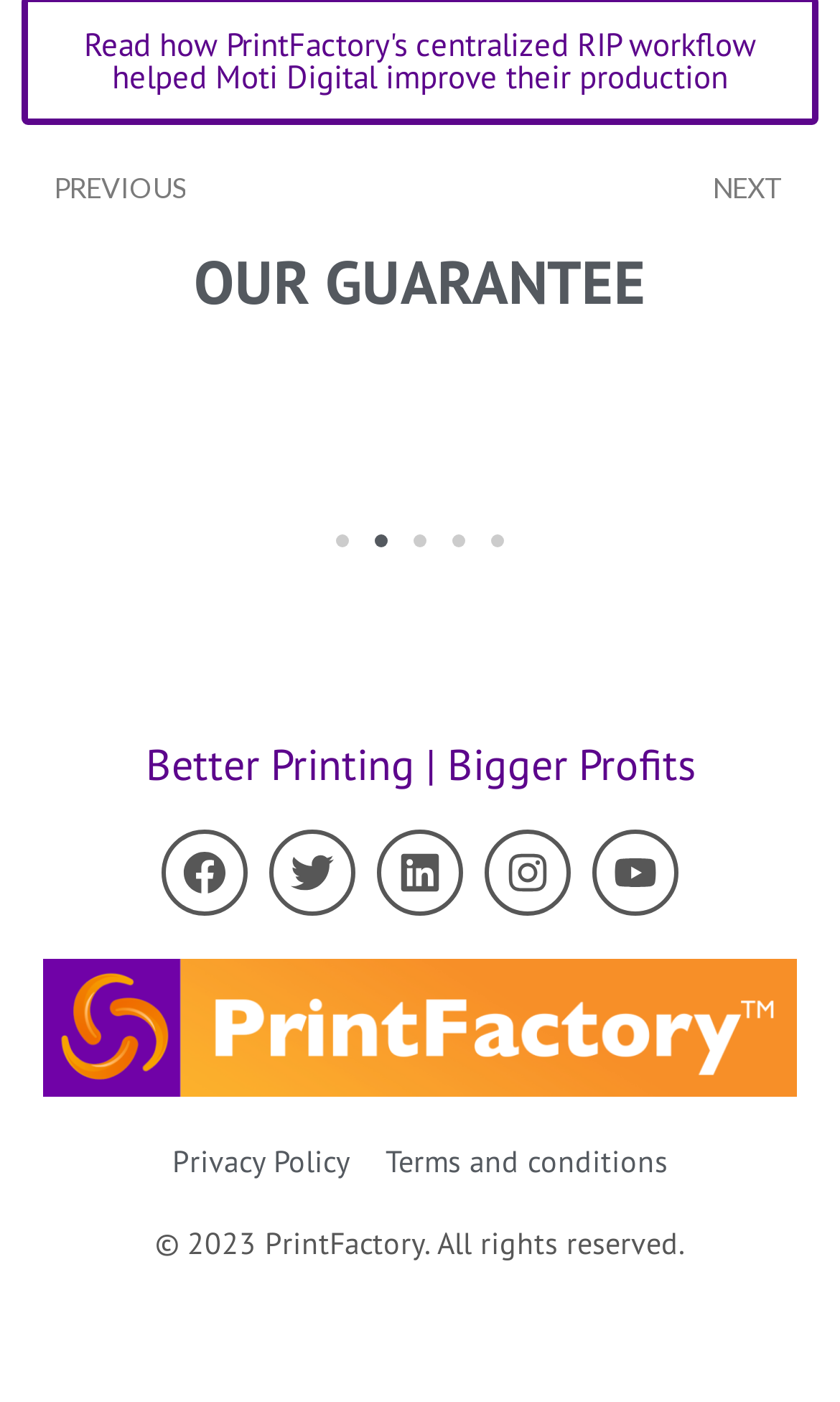Find the bounding box coordinates of the area that needs to be clicked in order to achieve the following instruction: "View BibTeX". The coordinates should be specified as four float numbers between 0 and 1, i.e., [left, top, right, bottom].

None